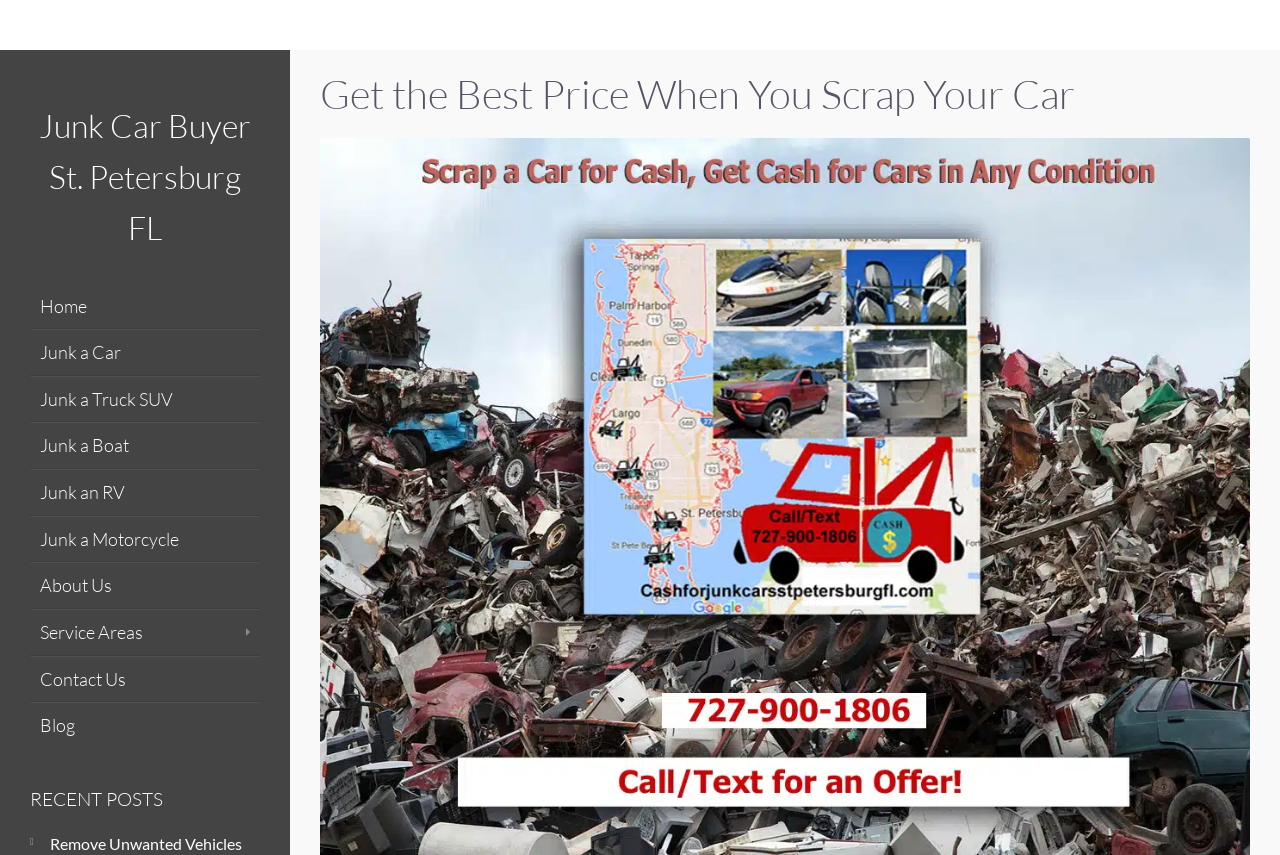Produce an extensive caption that describes everything on the webpage.

The webpage appears to be a service provider's website, specifically a junk car buyer in St. Petersburg, FL. At the top, there is a navigation menu with 9 links, including "Home", "Junk a Car", "Junk a Truck SUV", "Junk a Boat", "Junk an RV", "Junk a Motorcycle", "About Us", "Service Areas", and "Contact Us", as well as a "Blog" link. These links are aligned horizontally and positioned near the top of the page.

Below the navigation menu, there is a prominent heading that reads "Get the Best Price When You Scrap Your Car". This heading is centered and takes up most of the width of the page.

On the left side of the page, there are two links: "Junk Car Buyer St. Petersburg FL" and "Get the Best Price When You Scrap Your Car - Junk Car Buyer St. Petersburg FL". These links are stacked vertically and are positioned near the top-left corner of the page.

Further down the page, there is a section labeled "RECENT POSTS", which suggests that the page may feature a blog or news section. However, the content of these posts is not provided in the accessibility tree.